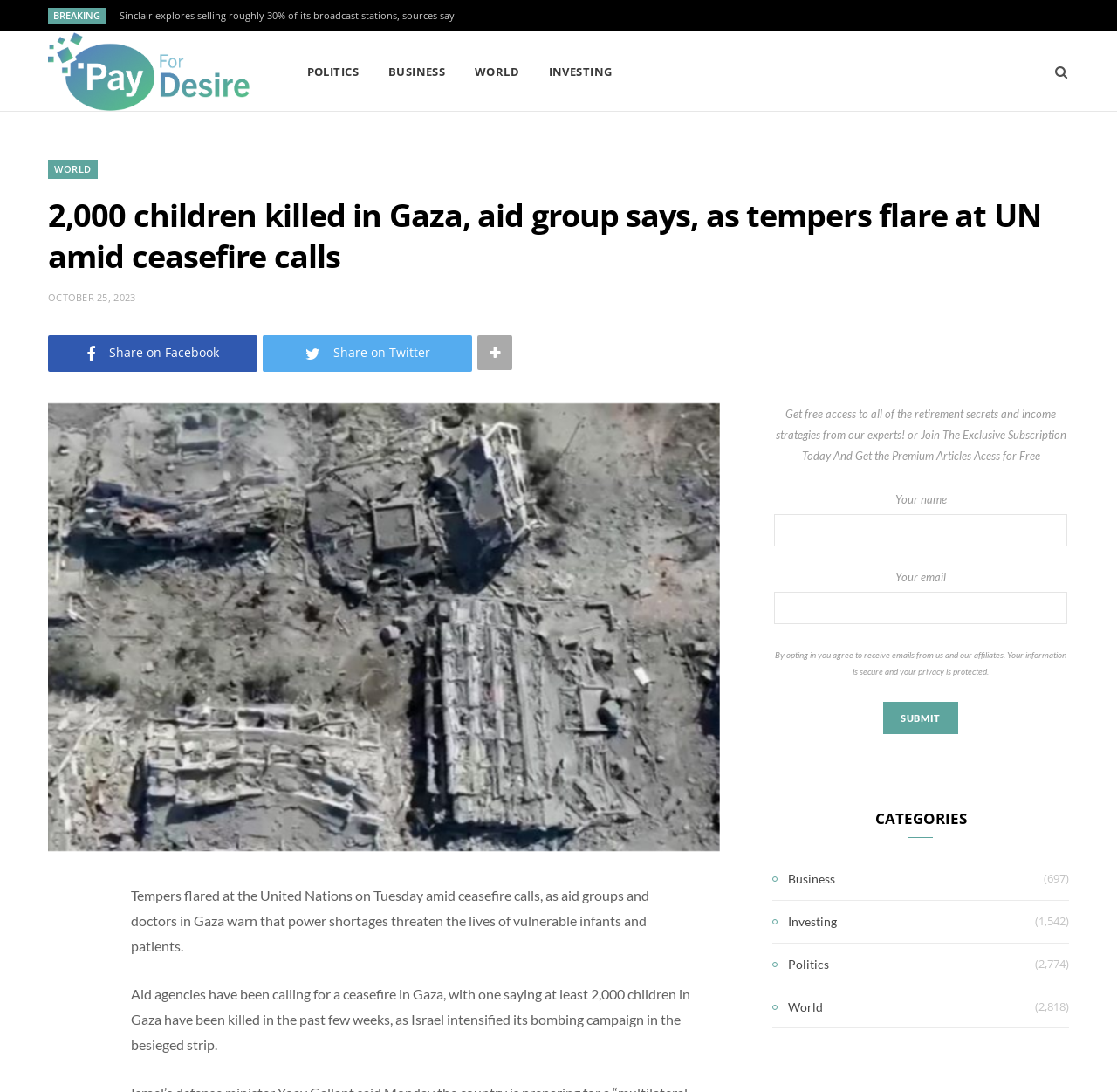Can you find the bounding box coordinates for the element that needs to be clicked to execute this instruction: "Share on Facebook"? The coordinates should be given as four float numbers between 0 and 1, i.e., [left, top, right, bottom].

[0.043, 0.307, 0.23, 0.34]